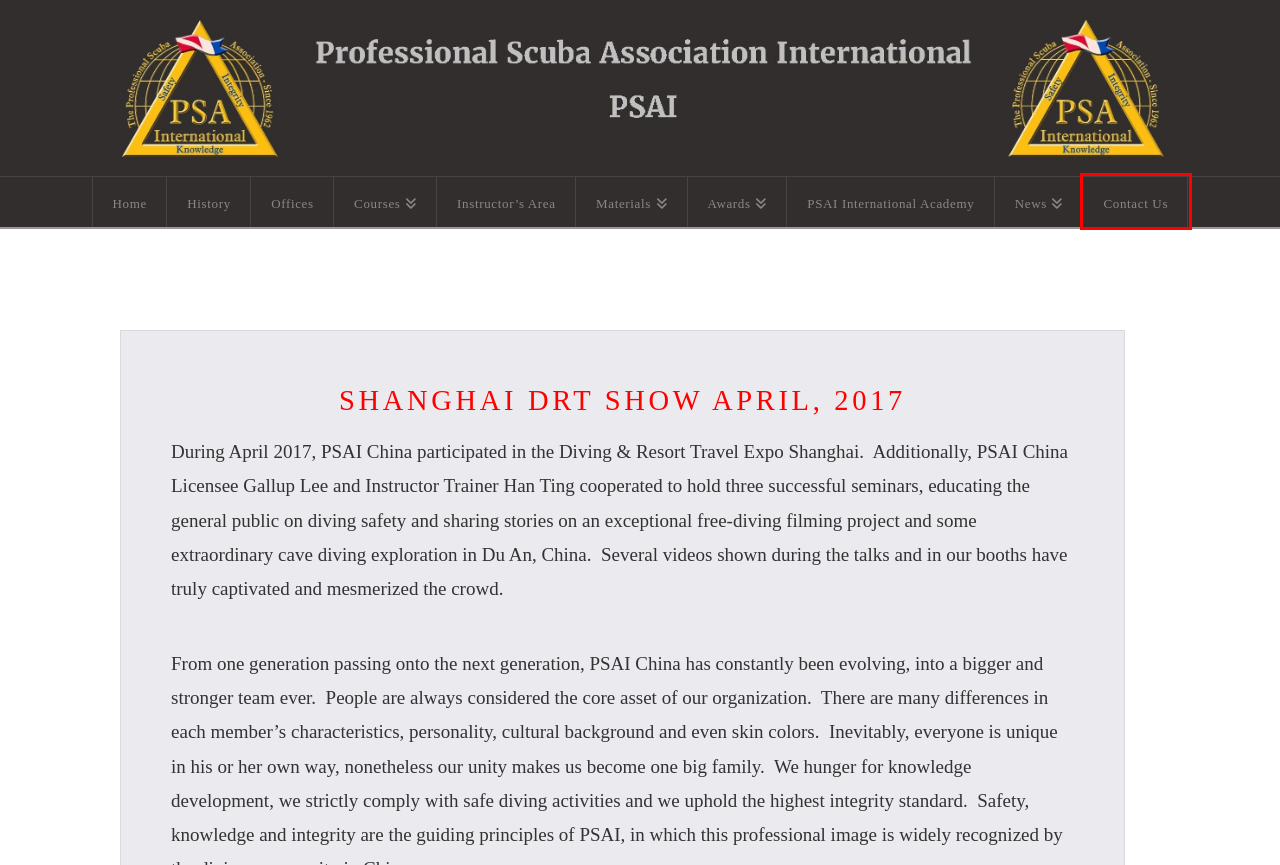Look at the screenshot of the webpage and find the element within the red bounding box. Choose the webpage description that best fits the new webpage that will appear after clicking the element. Here are the candidates:
A. Awards Archives - Professional Scuba Association International PSAI
B. Courses Archives - Professional Scuba Association International PSAI
C. Materials Archives - Professional Scuba Association International PSAI
D. The Professional Scuba Association International
E. Instructor's Area Archives - Professional Scuba Association International PSAI
F. Contact Us
G. Offices
H. News Archives - Professional Scuba Association International PSAI

F